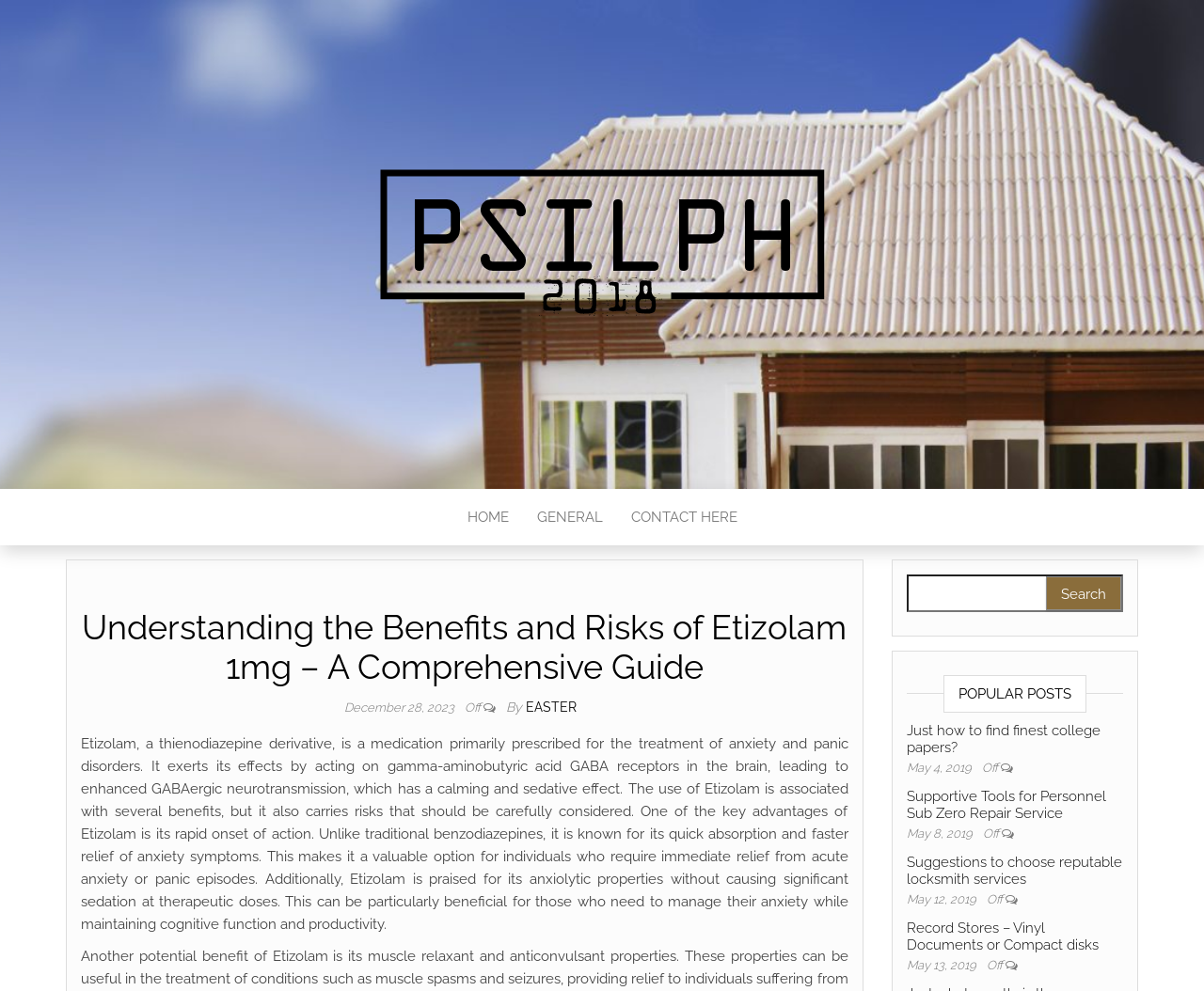Please find the bounding box coordinates of the element's region to be clicked to carry out this instruction: "View Social Media Policy".

None